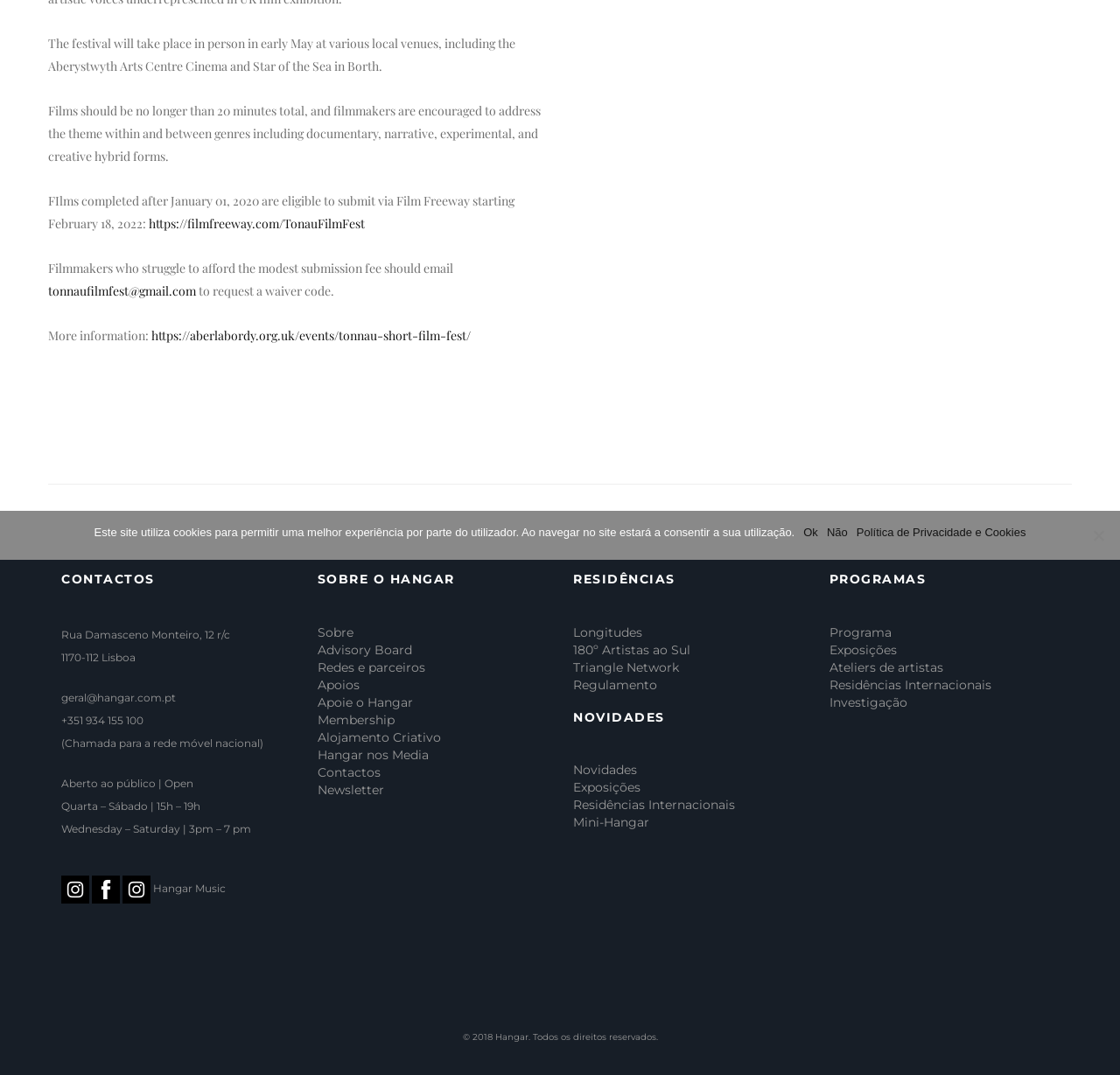Find the bounding box coordinates for the HTML element described as: "title="Chris Jones Media"". The coordinates should consist of four float values between 0 and 1, i.e., [left, top, right, bottom].

None